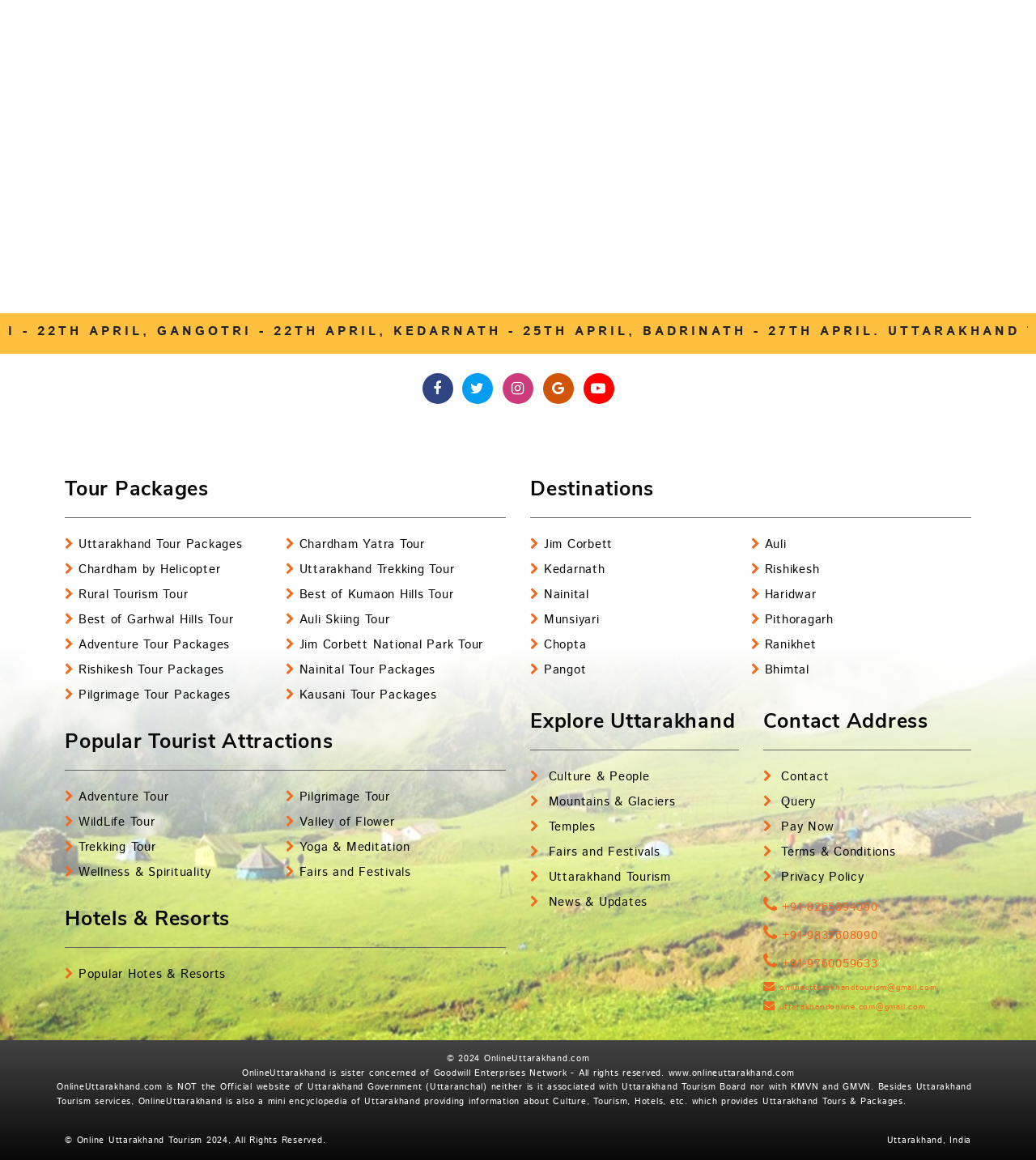Specify the bounding box coordinates of the region I need to click to perform the following instruction: "View Chardham Yatra Tour". The coordinates must be four float numbers in the range of 0 to 1, i.e., [left, top, right, bottom].

[0.276, 0.462, 0.41, 0.476]